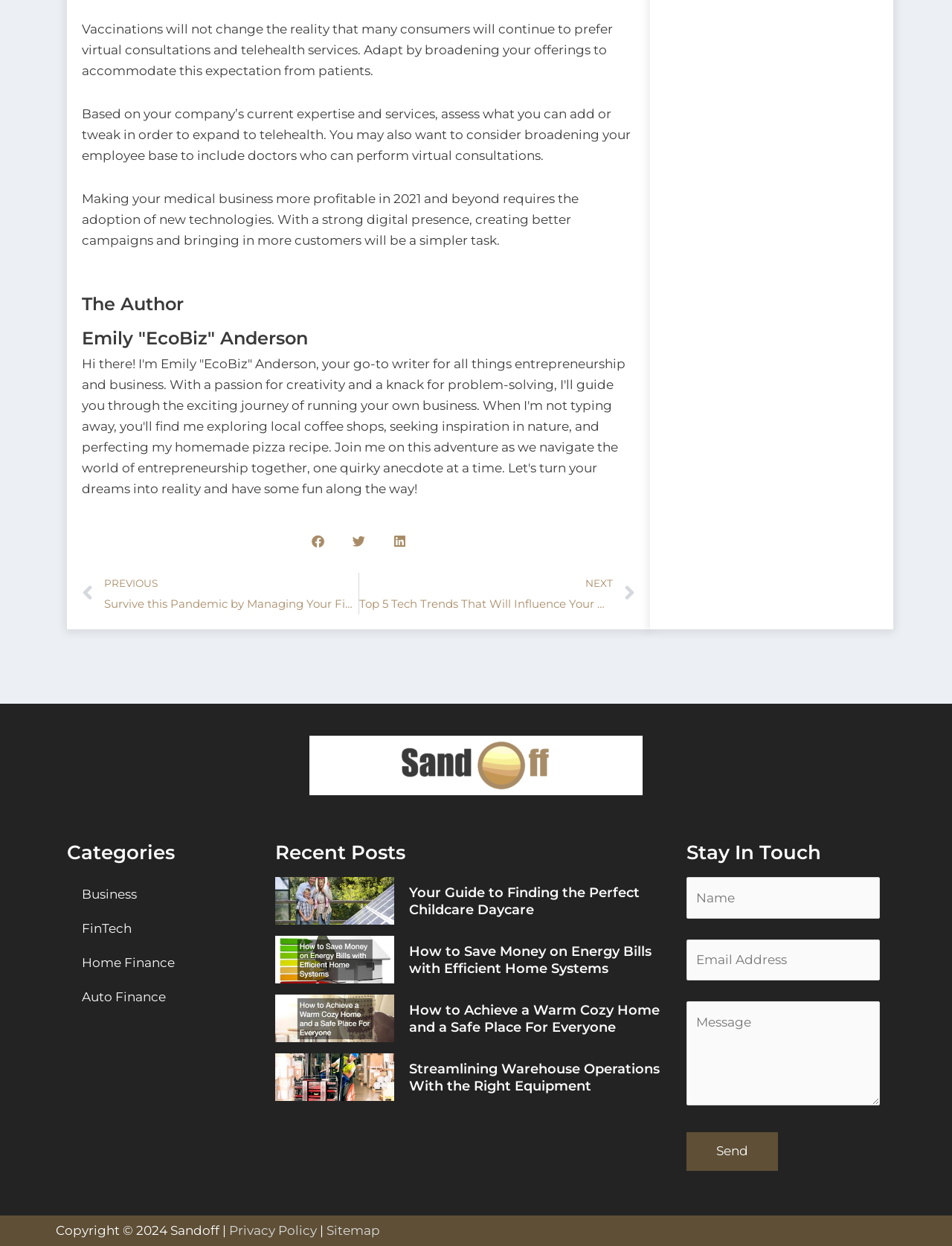Provide the bounding box coordinates of the section that needs to be clicked to accomplish the following instruction: "Read the previous article."

[0.086, 0.46, 0.376, 0.493]